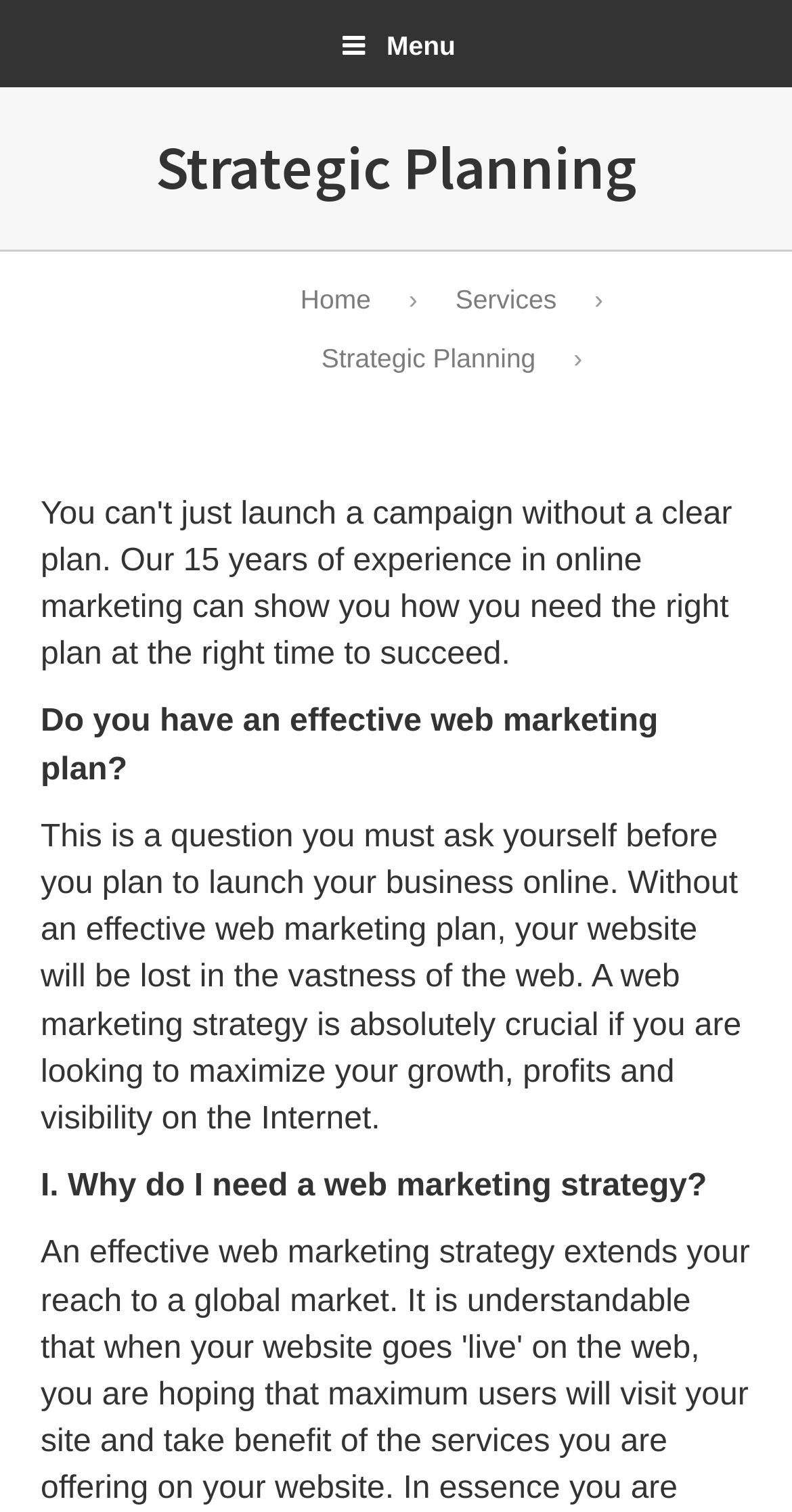Give a one-word or phrase response to the following question: What is the subtopic discussed after the question?

Why do I need a web marketing strategy?